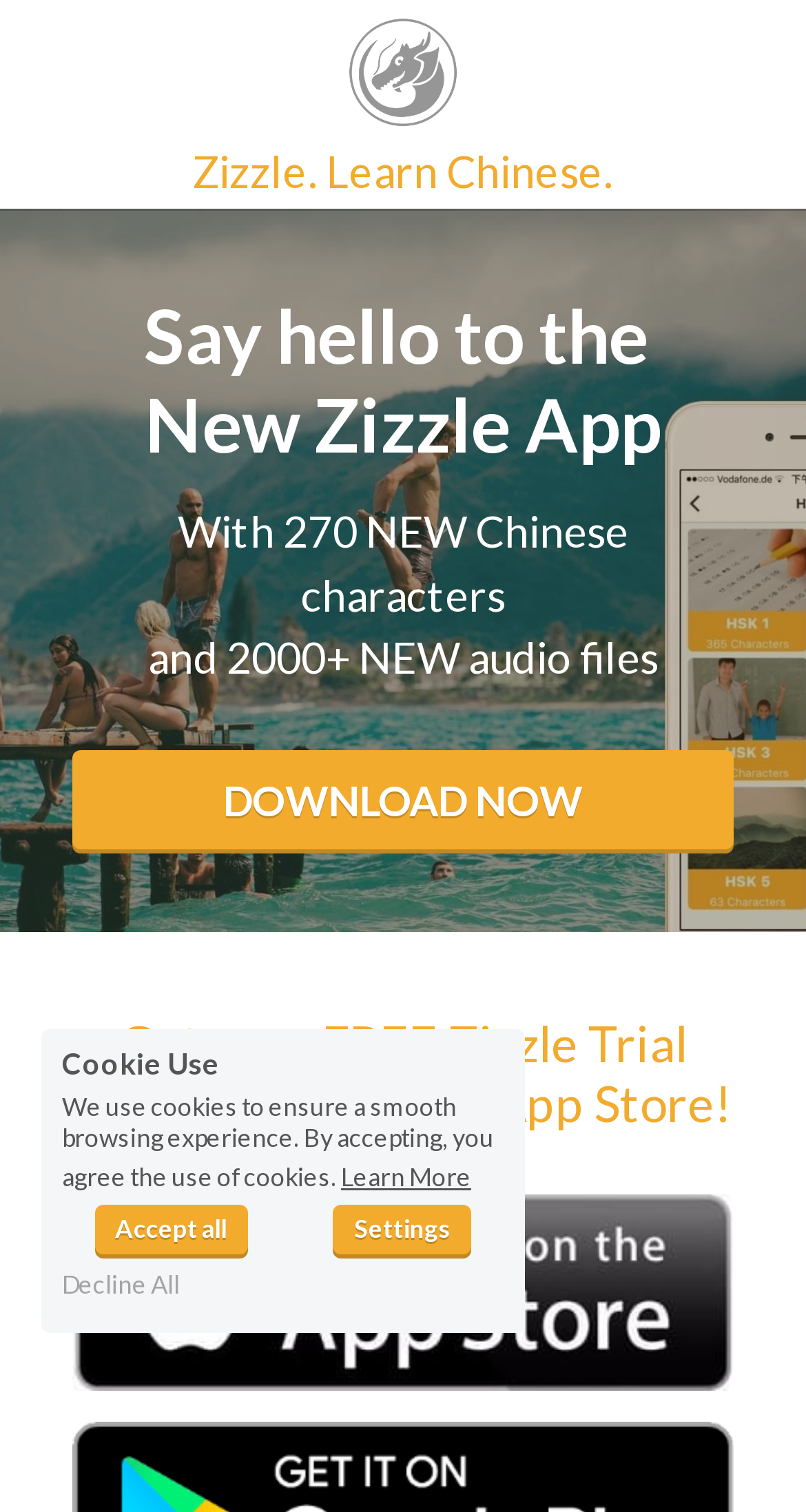Determine the bounding box of the UI component based on this description: "Zizzle. Learn Chinese.". The bounding box coordinates should be four float values between 0 and 1, i.e., [left, top, right, bottom].

[0.238, 0.094, 0.762, 0.128]